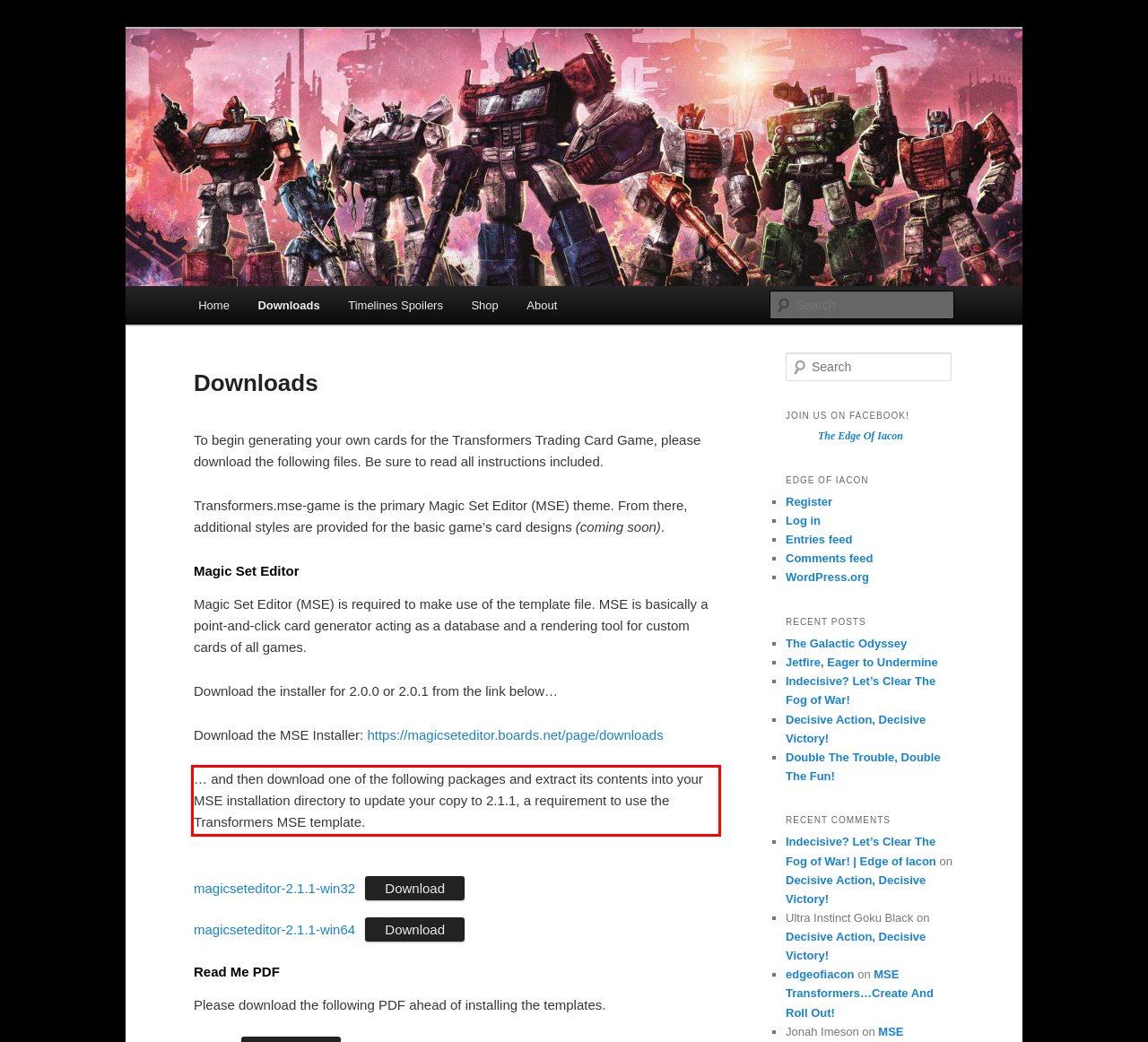You are looking at a screenshot of a webpage with a red rectangle bounding box. Use OCR to identify and extract the text content found inside this red bounding box.

… and then download one of the following packages and extract its contents into your MSE installation directory to update your copy to 2.1.1, a requirement to use the Transformers MSE template.